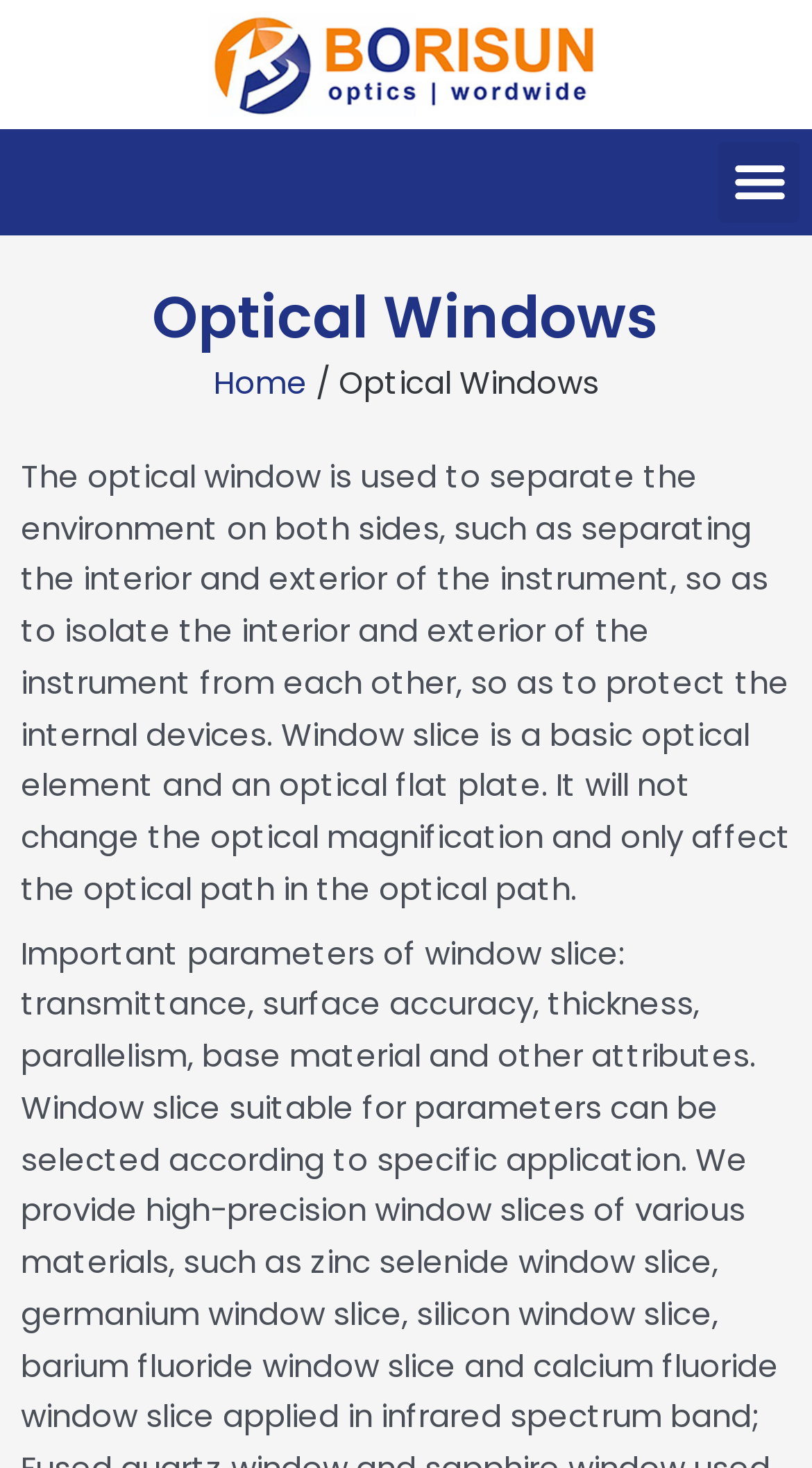Explain the webpage's design and content in an elaborate manner.

The webpage is about Borisun Optics, a company that specializes in the development and production of optical elements. At the top left corner, there is a logo of Borisun, which is an image with a link to the company's homepage. Next to the logo, there is a menu toggle button on the top right corner.

Below the logo and menu toggle button, there is a heading that reads "Optical Windows" which spans almost the entire width of the page. Underneath the heading, there is a breadcrumb navigation section that shows the current page's location in the website's hierarchy. The breadcrumb navigation consists of a link to the "Home" page and a separator, followed by the text "Optical Windows".

The main content of the page is a block of text that explains the purpose and function of optical windows. The text describes how optical windows are used to separate environments, isolate internal devices, and affect the optical path. This text block takes up a significant portion of the page, spanning from the top to about halfway down the page.